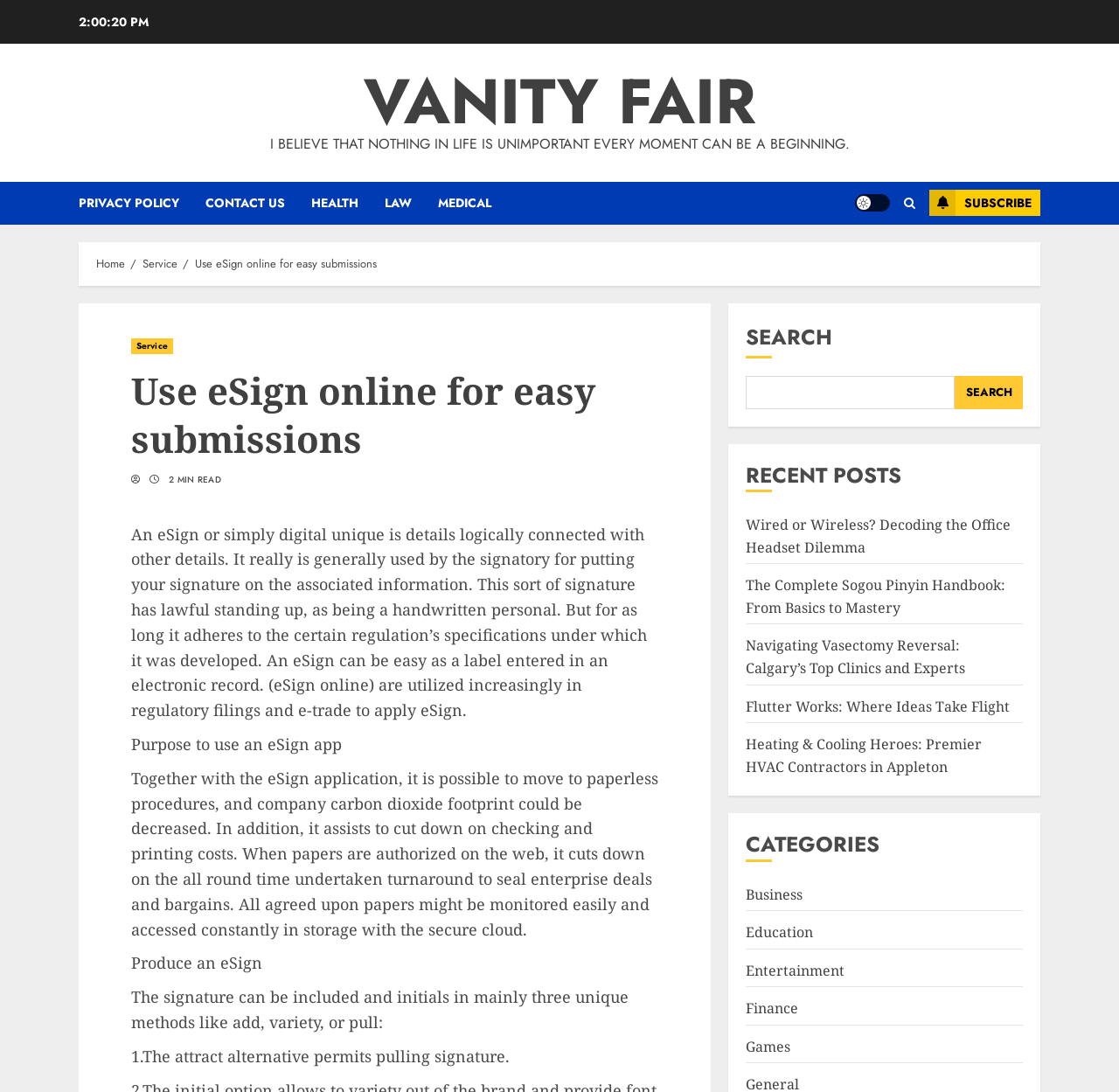Find the bounding box coordinates for the area you need to click to carry out the instruction: "Search for something". The coordinates should be four float numbers between 0 and 1, indicated as [left, top, right, bottom].

[0.667, 0.344, 0.853, 0.375]